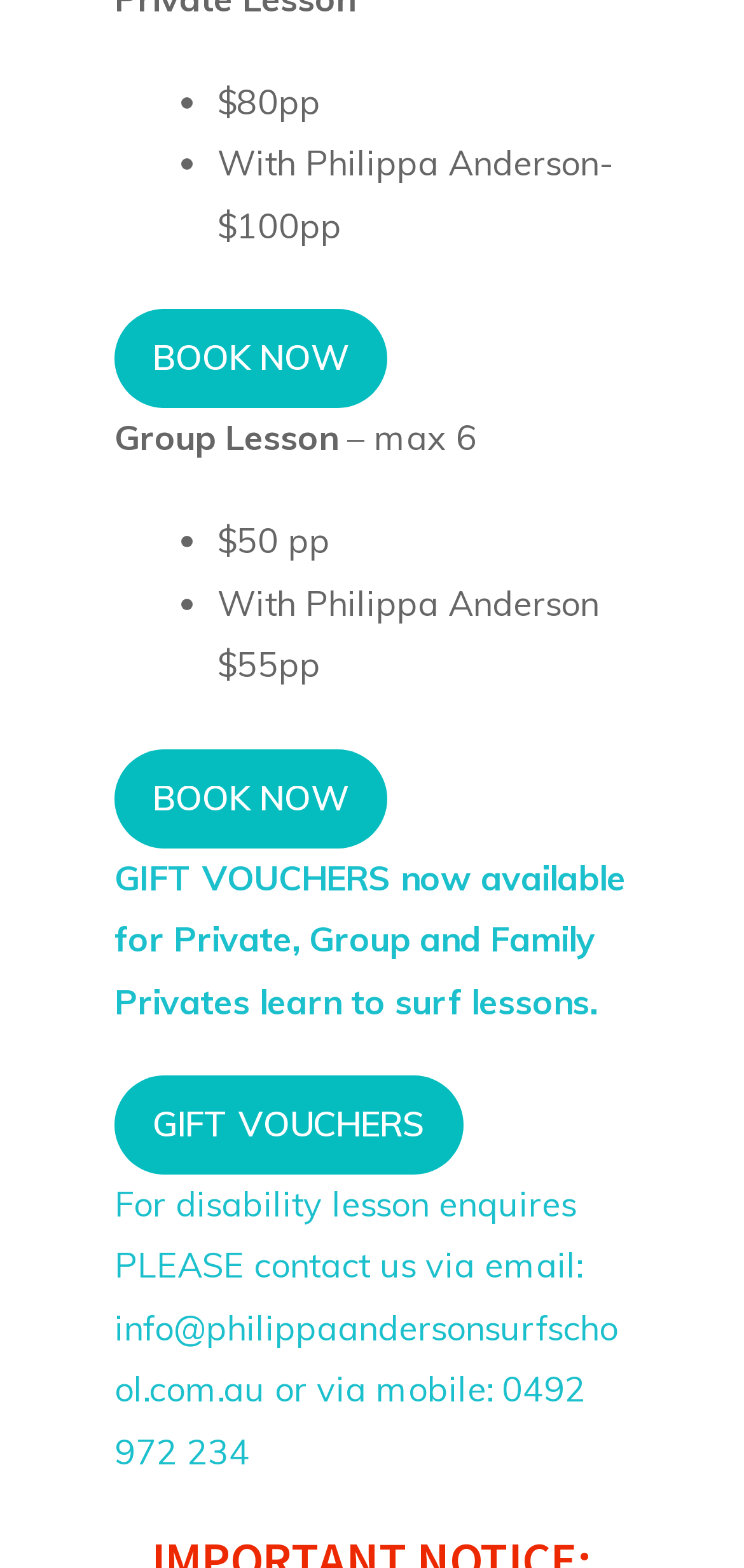Please determine the bounding box coordinates for the element with the description: "BOOK NOW".

[0.154, 0.477, 0.521, 0.541]